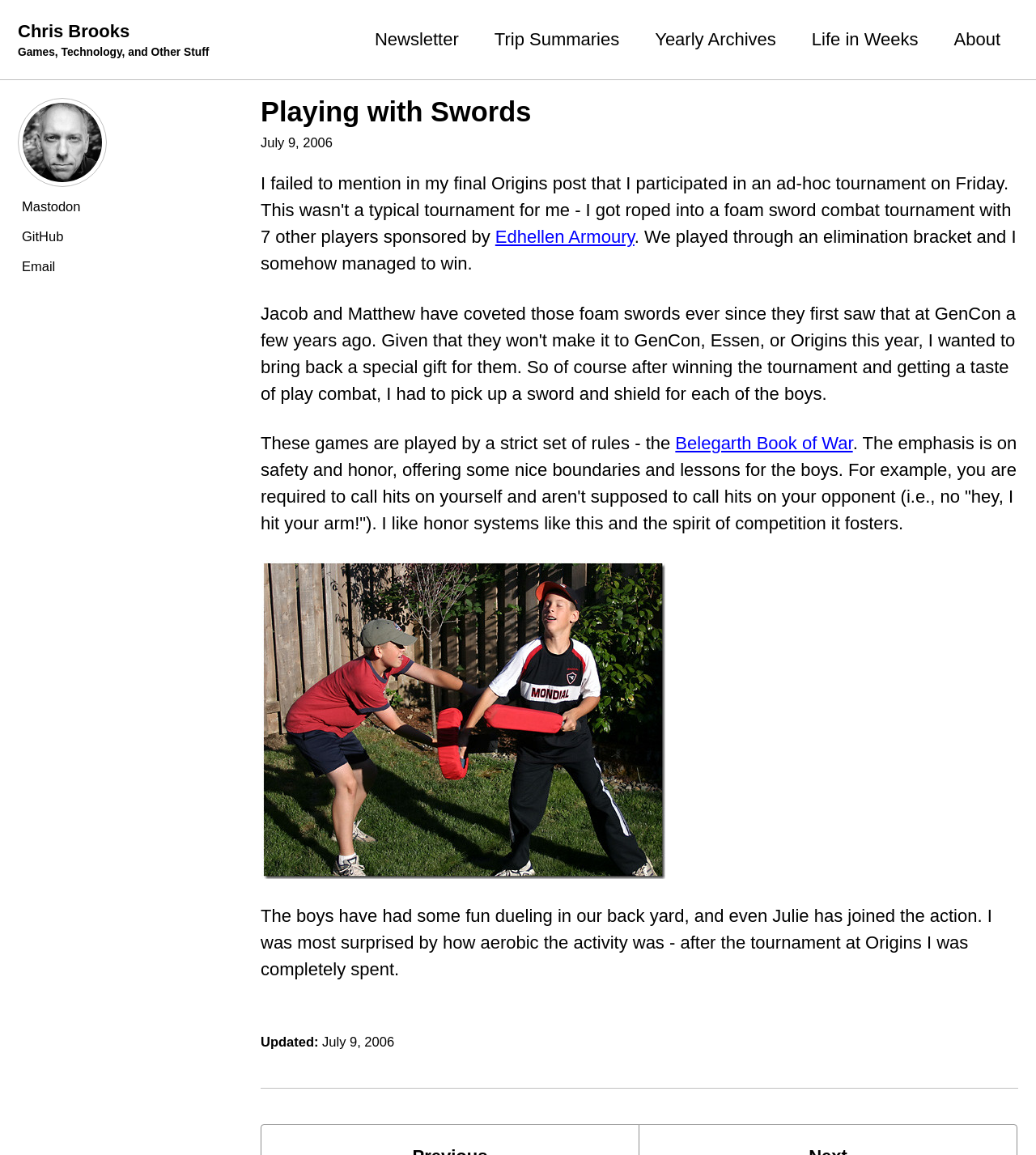What is the name of the book mentioned in the blog post?
Using the image as a reference, give a one-word or short phrase answer.

Belegarth Book of War